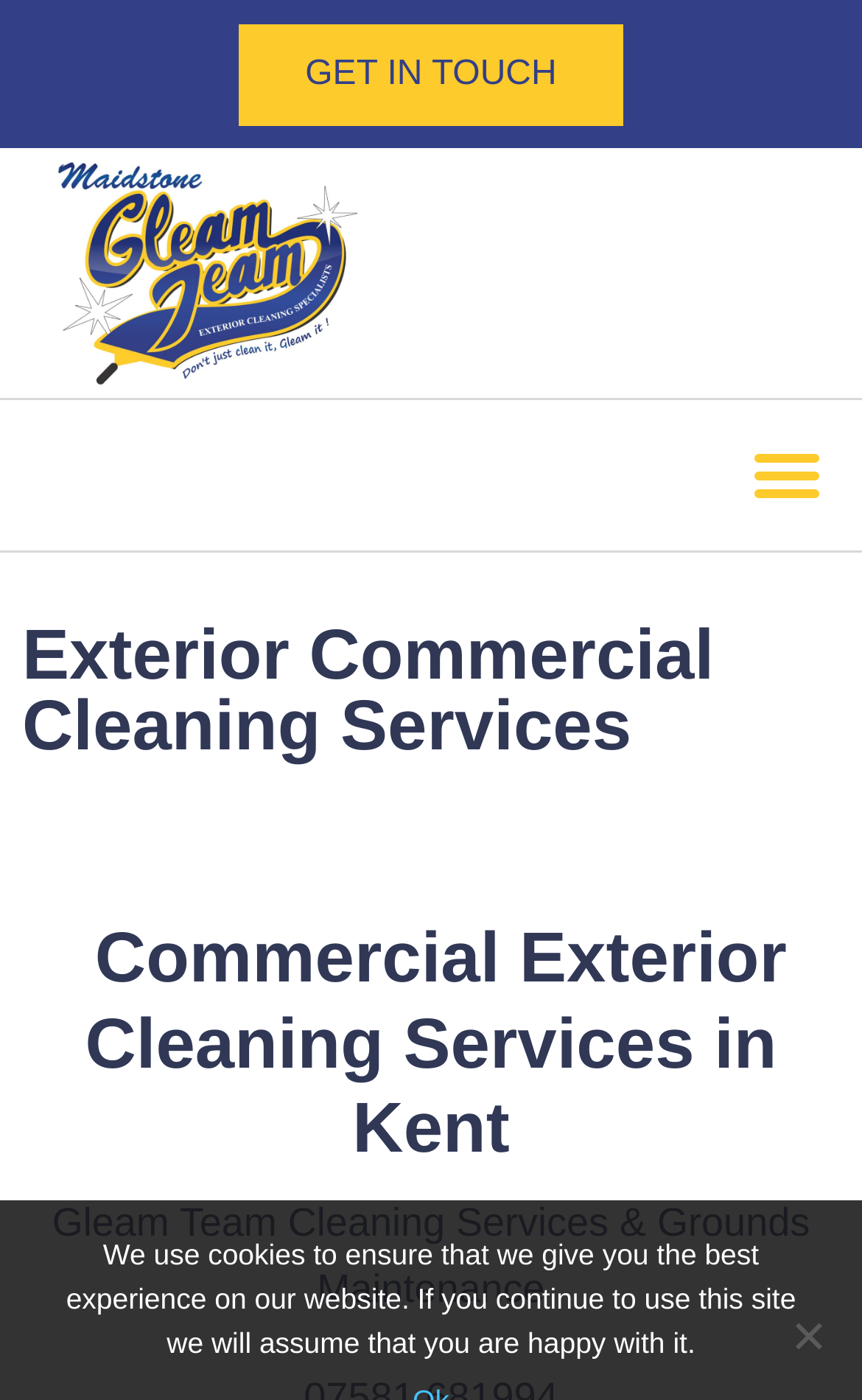What is the name of the company?
Please look at the screenshot and answer using one word or phrase.

Gleam Team Cleaning Services